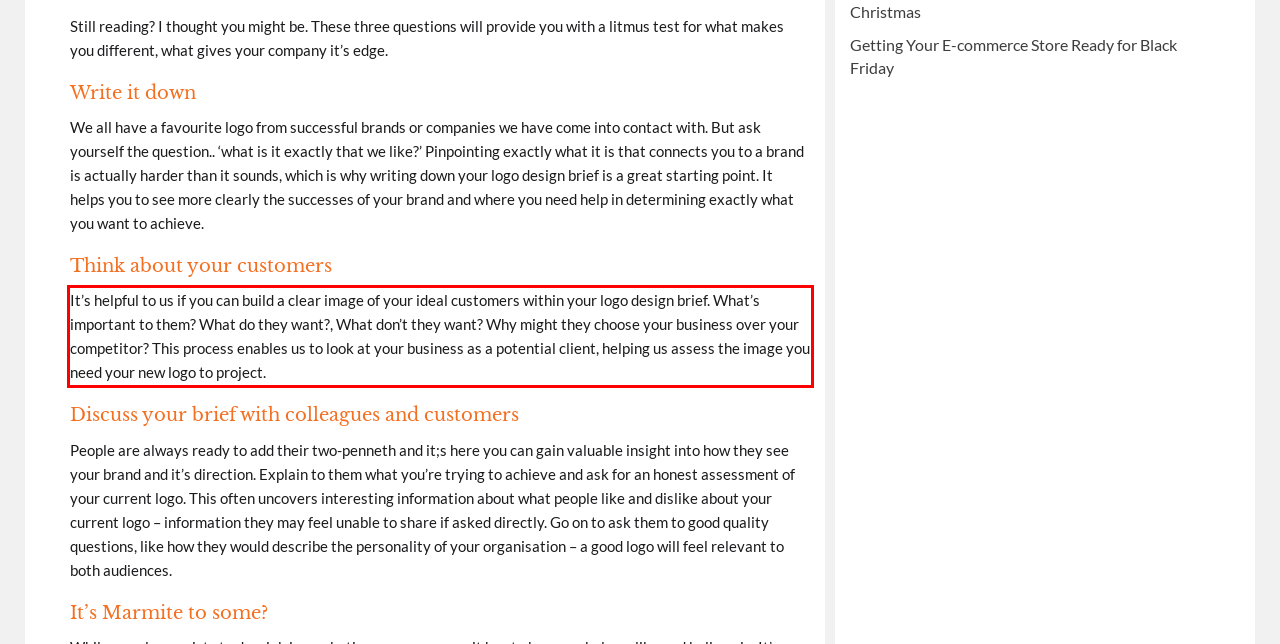Given a screenshot of a webpage with a red bounding box, please identify and retrieve the text inside the red rectangle.

It’s helpful to us if you can build a clear image of your ideal customers within your logo design brief. What’s important to them? What do they want?, What don’t they want? Why might they choose your business over your competitor? This process enables us to look at your business as a potential client, helping us assess the image you need your new logo to project.